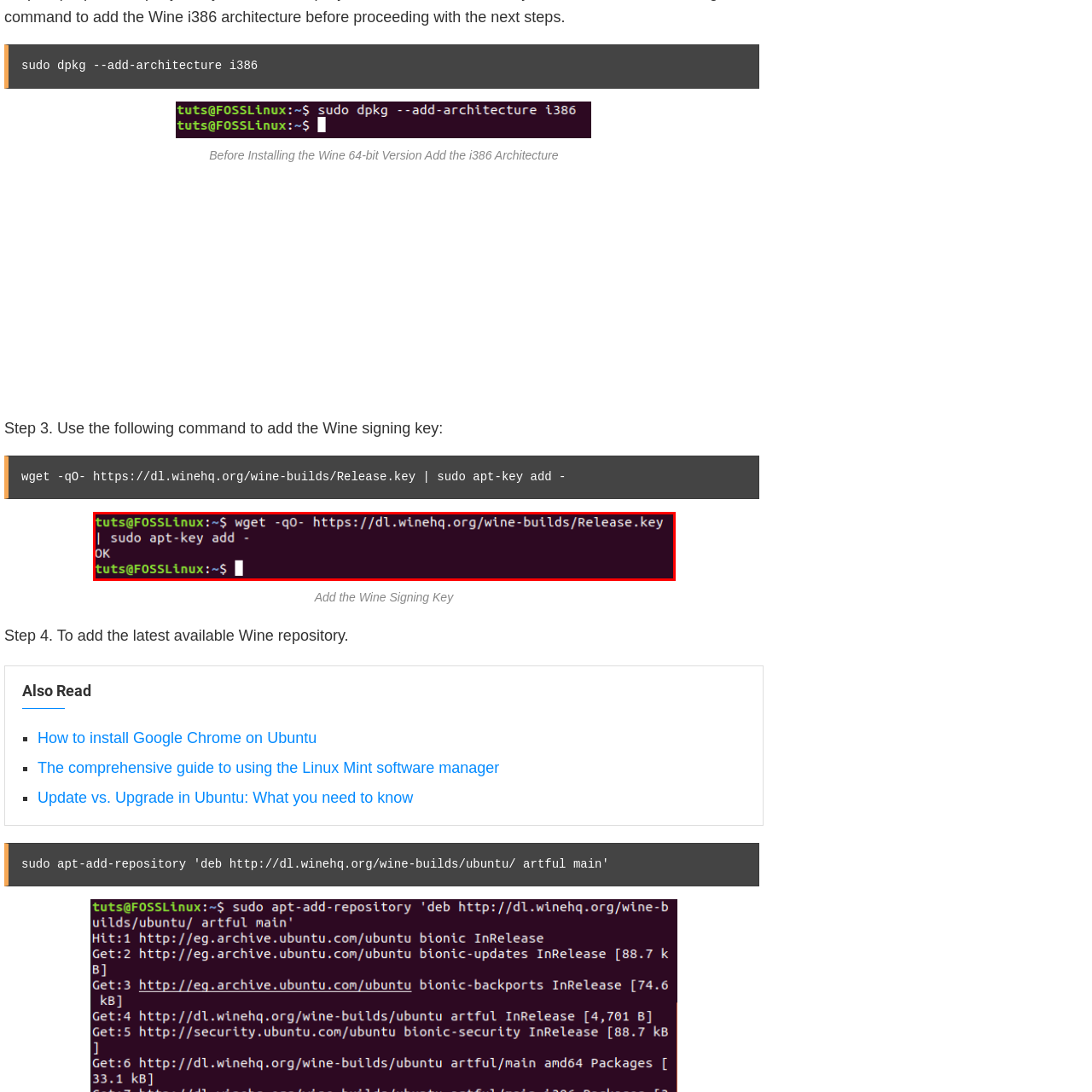What is the user environment labeled in the terminal prompt?
Please examine the image within the red bounding box and provide your answer using just one word or phrase.

tuts@FOSSLinux